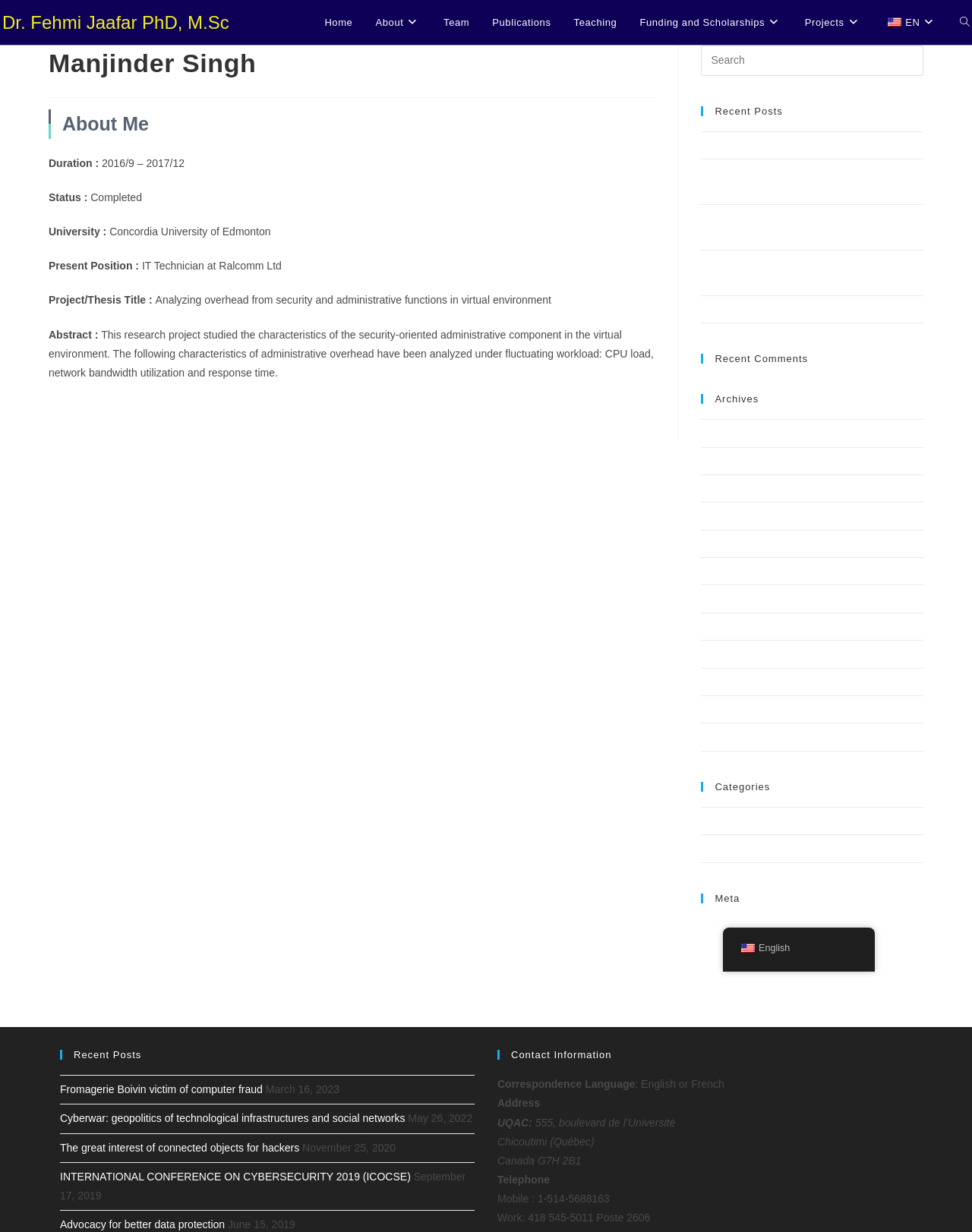Please identify the bounding box coordinates of the region to click in order to complete the given instruction: "Read the recent post 'Fromagerie Boivin victim of computer fraud'". The coordinates should be four float numbers between 0 and 1, i.e., [left, top, right, bottom].

[0.062, 0.879, 0.27, 0.889]